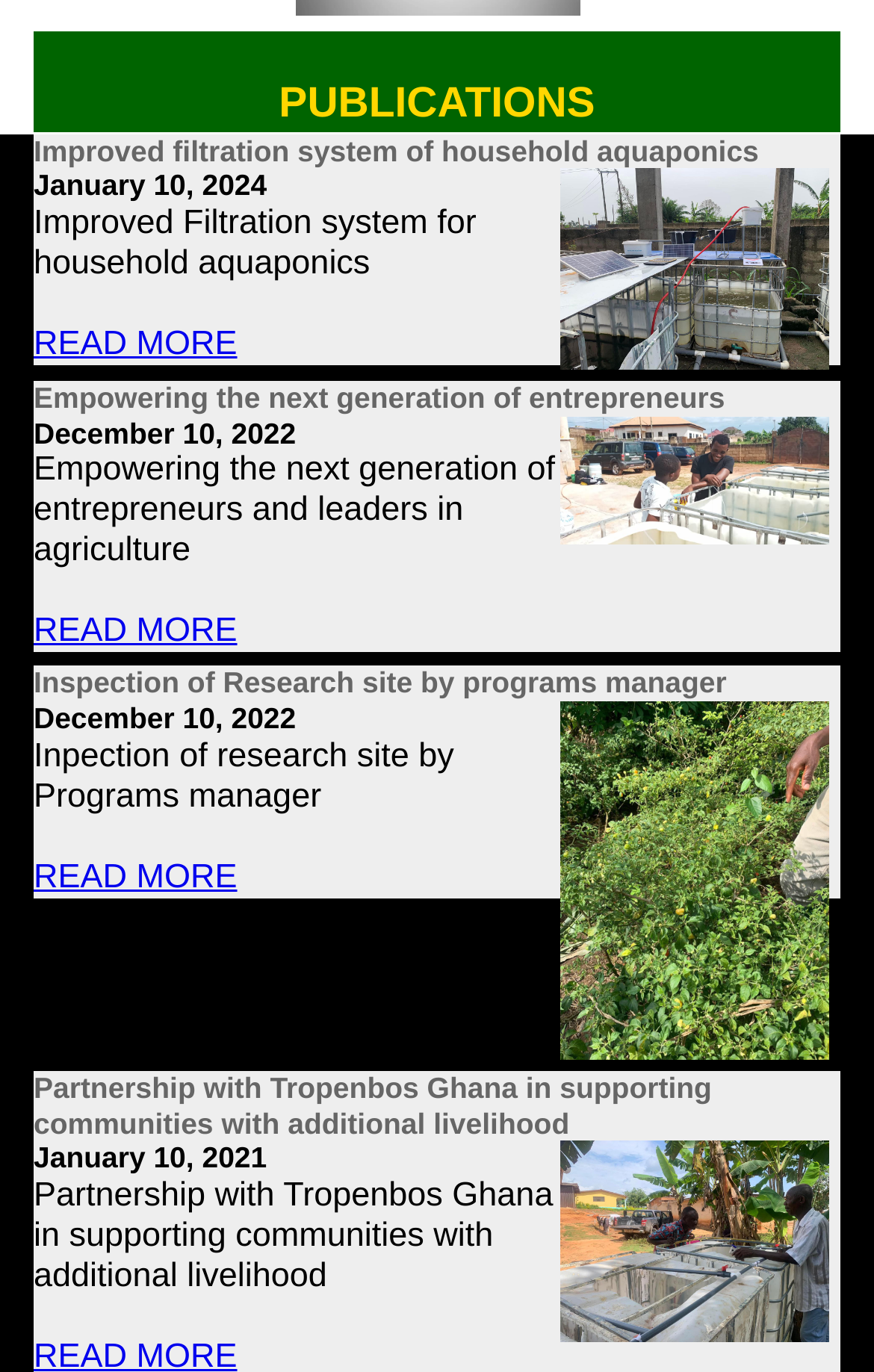Please provide a short answer using a single word or phrase for the question:
How many 'READ MORE' links are there?

4